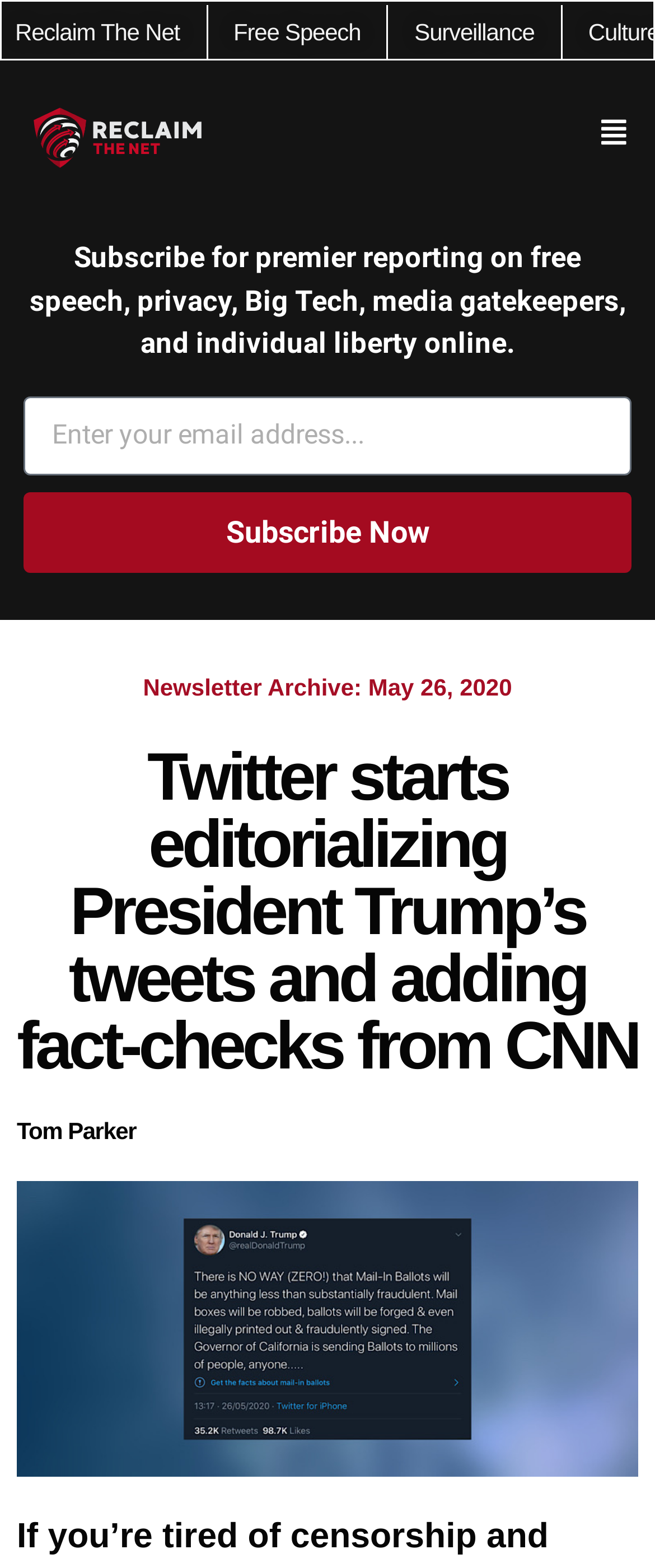From the element description: "Subscribe Now", extract the bounding box coordinates of the UI element. The coordinates should be expressed as four float numbers between 0 and 1, in the order [left, top, right, bottom].

[0.036, 0.314, 0.964, 0.365]